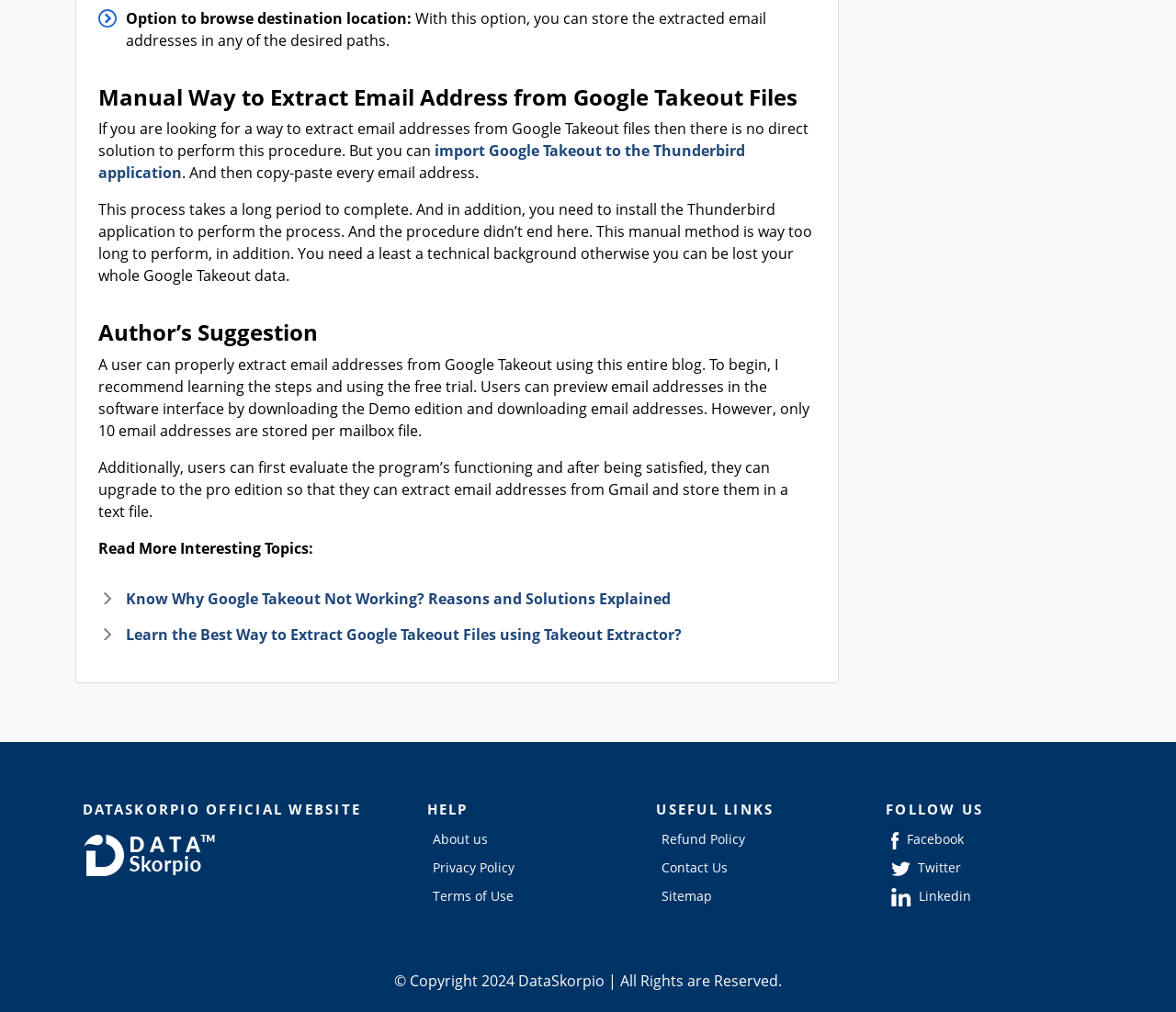Find the bounding box coordinates of the clickable area required to complete the following action: "Learn about the best way to extract Google Takeout files".

[0.107, 0.617, 0.58, 0.637]